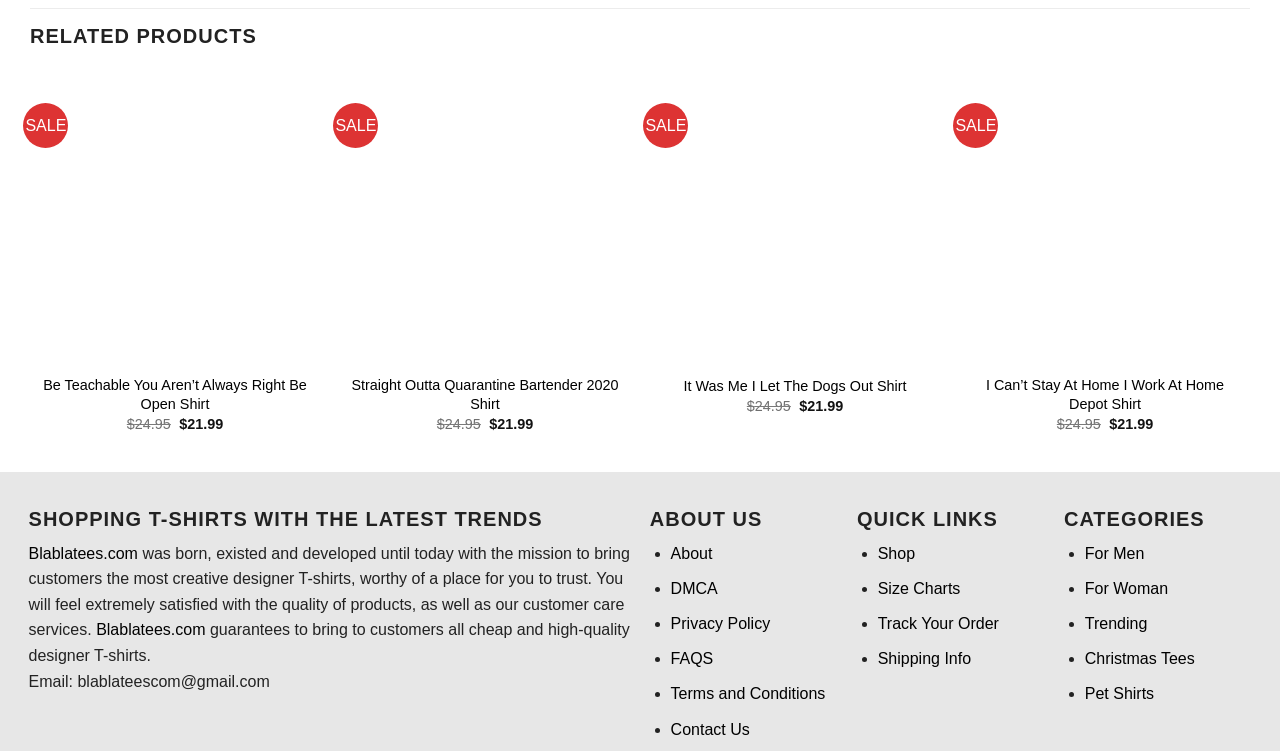What is the price of the 'Be Teachable You Aren’t Always Right Be Open Shirt'?
Please provide a comprehensive answer based on the visual information in the image.

I found the price of the 'Be Teachable You Aren’t Always Right Be Open Shirt' by looking at the text next to the image of the shirt, which says '$21.99'.